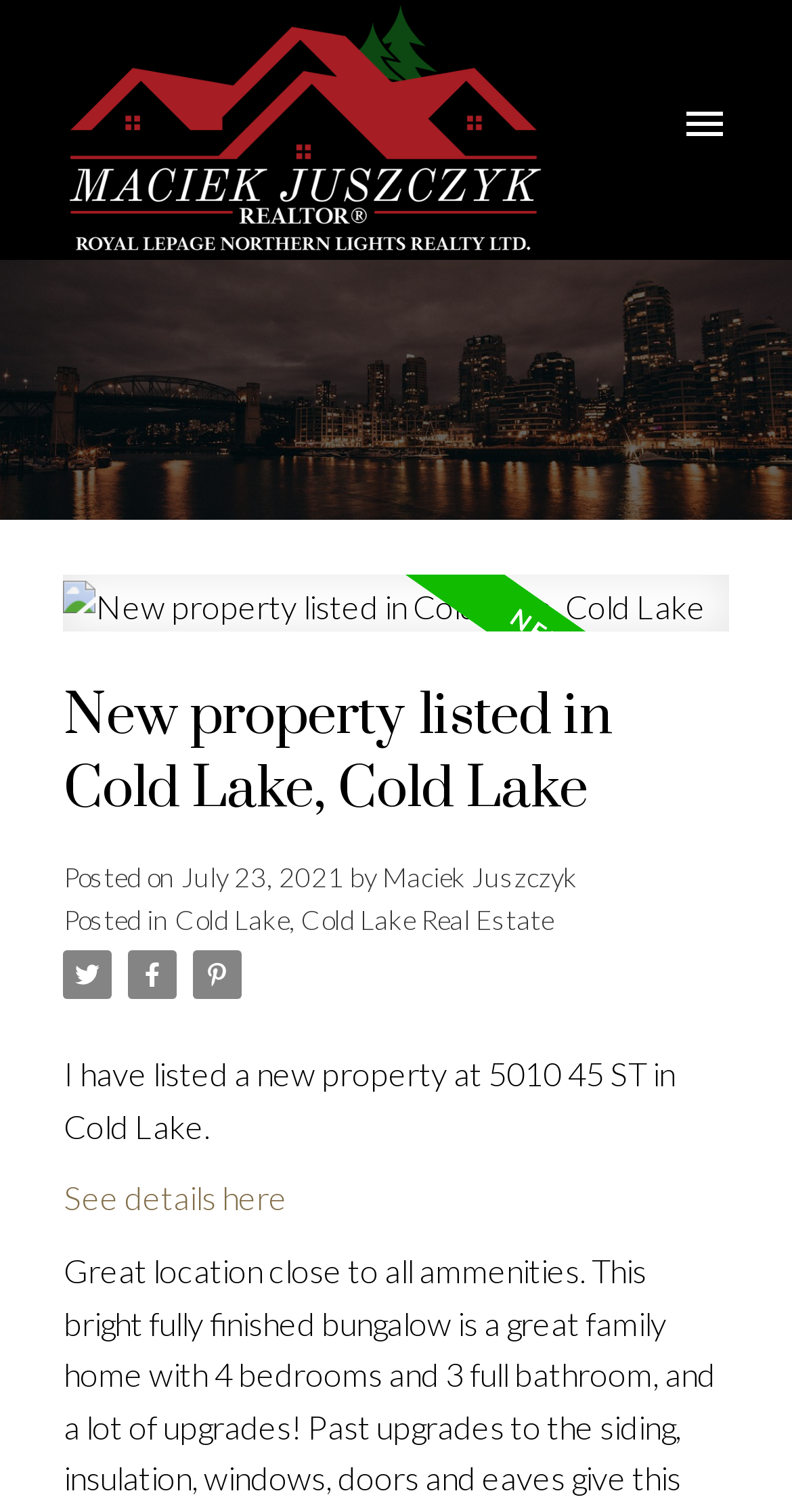Provide a brief response to the question using a single word or phrase: 
When was the property posted?

July 23, 2021